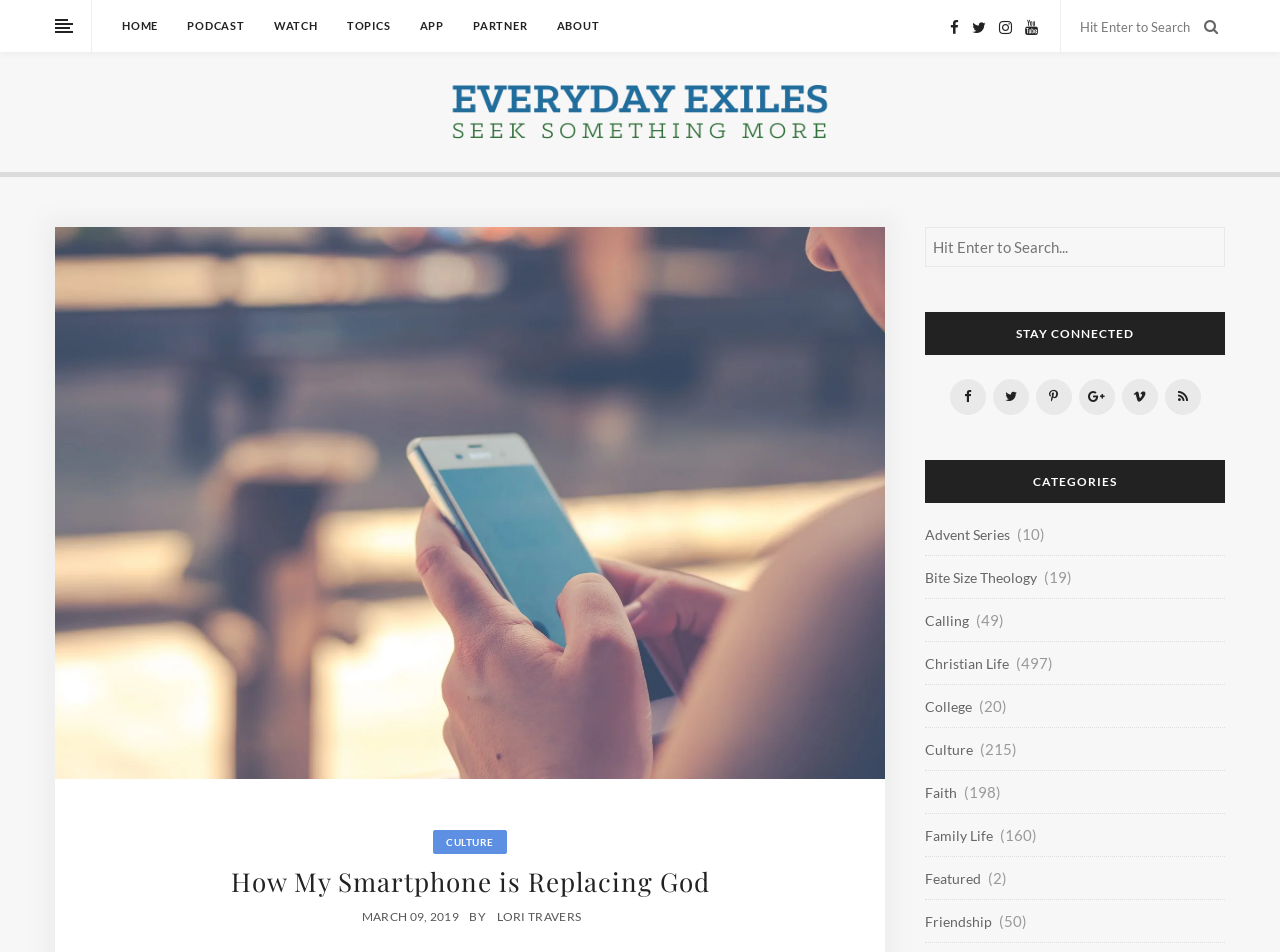Based on the element description name="s" placeholder="Hit Enter to Search...", identify the bounding box of the UI element in the given webpage screenshot. The coordinates should be in the format (top-left x, top-left y, bottom-right x, bottom-right y) and must be between 0 and 1.

[0.723, 0.239, 0.957, 0.281]